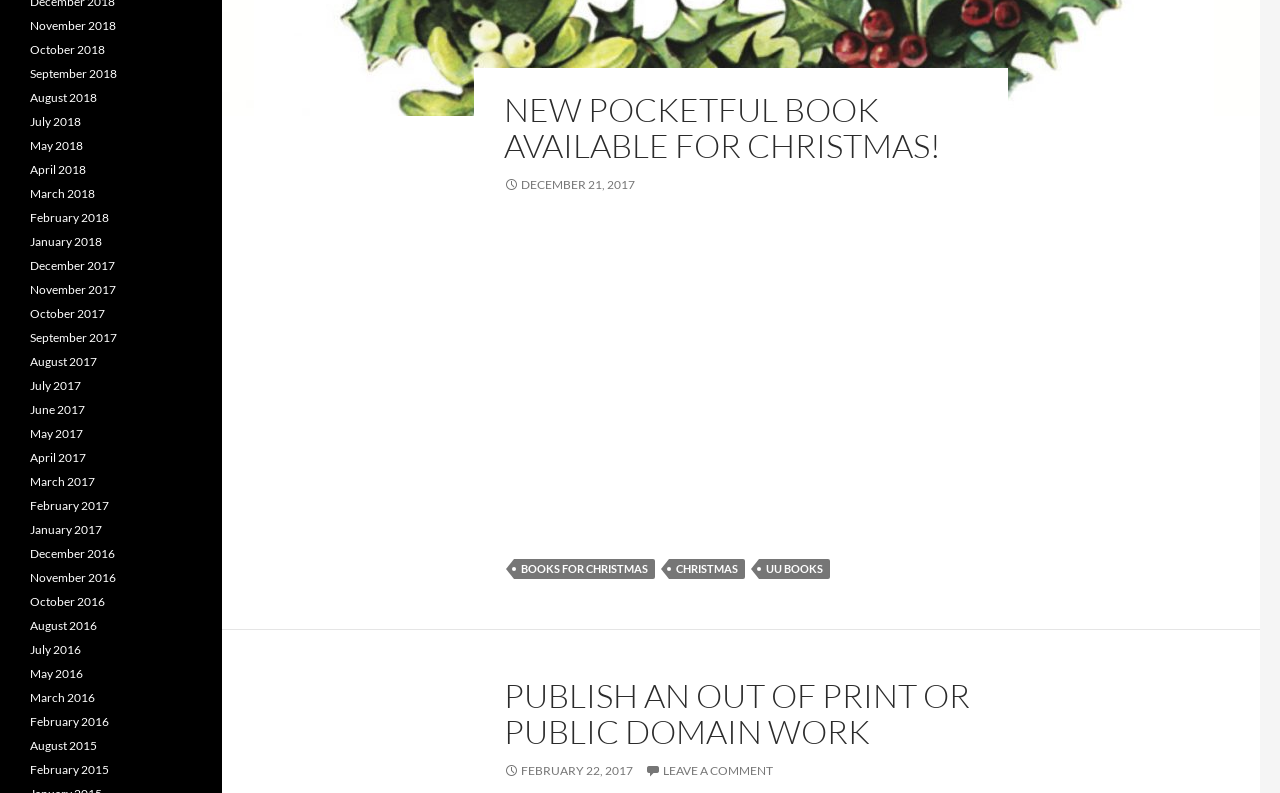What is the date of the 'Toward a Theology of Santa Claus' post? Examine the screenshot and reply using just one word or a brief phrase.

DECEMBER 21, 2017